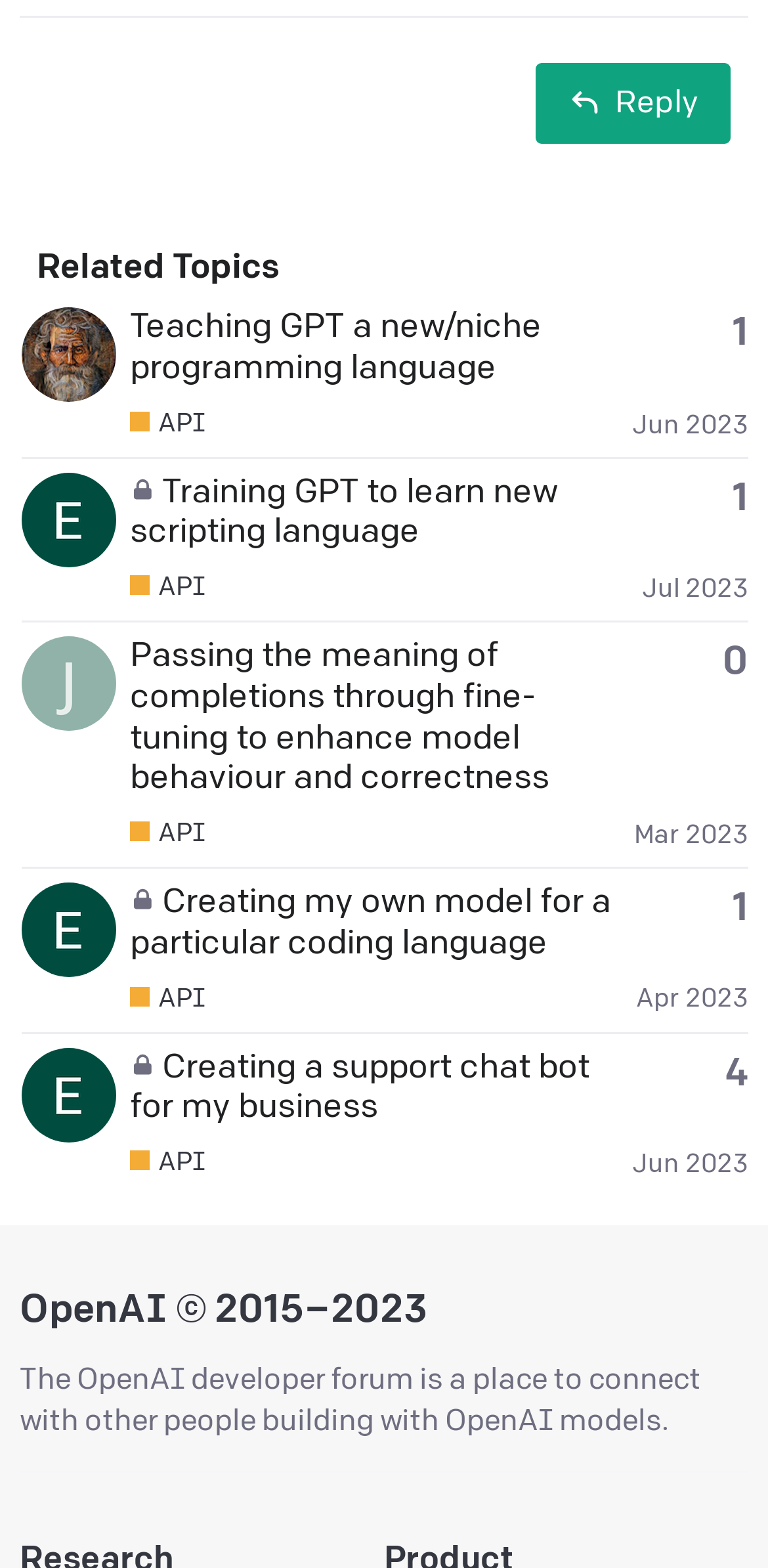Identify the bounding box coordinates for the UI element described as: "aria-label="EricGT's profile, latest poster"".

[0.028, 0.58, 0.151, 0.604]